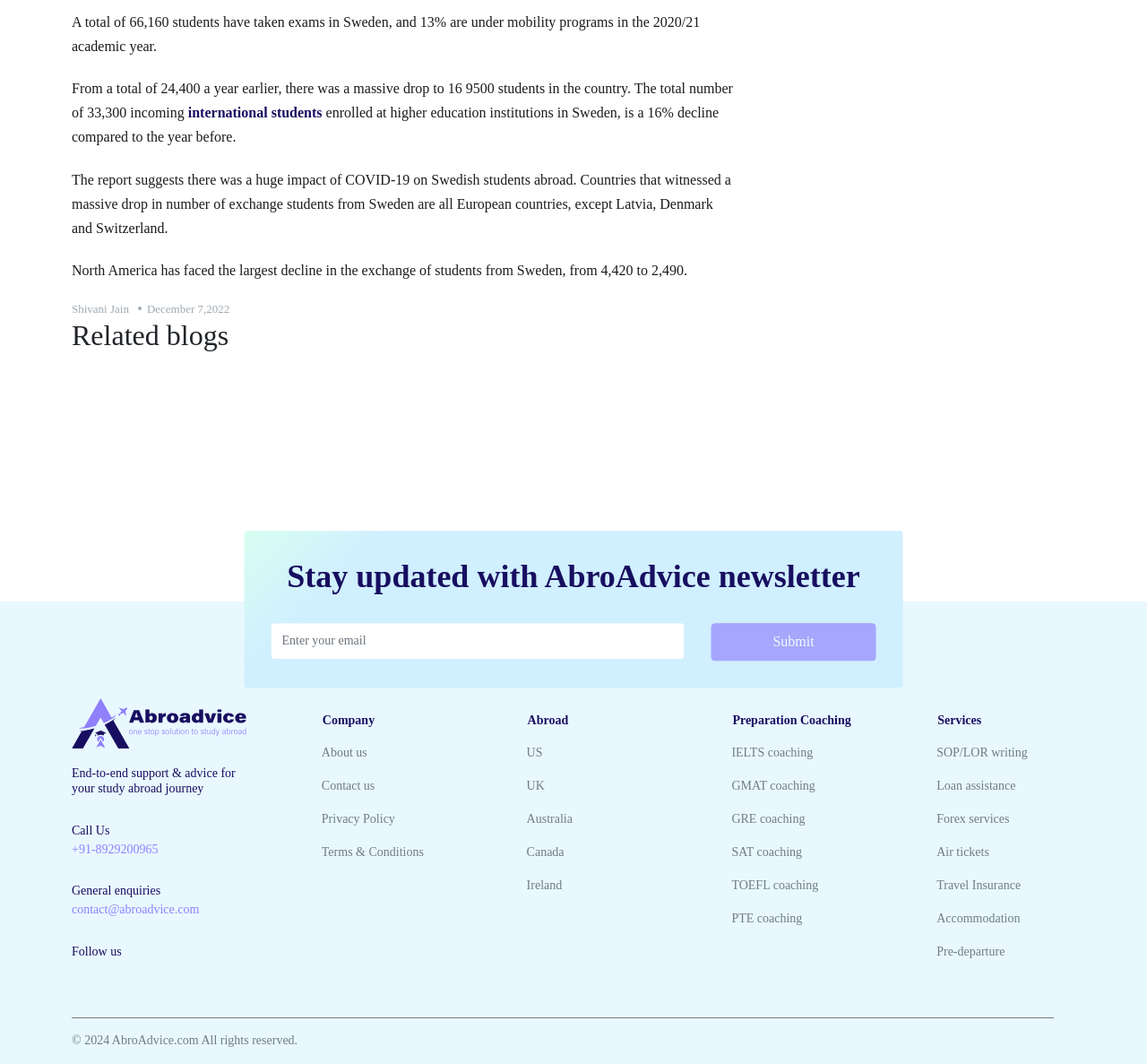Calculate the bounding box coordinates for the UI element based on the following description: "contact@abroadvice.com". Ensure the coordinates are four float numbers between 0 and 1, i.e., [left, top, right, bottom].

[0.062, 0.849, 0.174, 0.861]